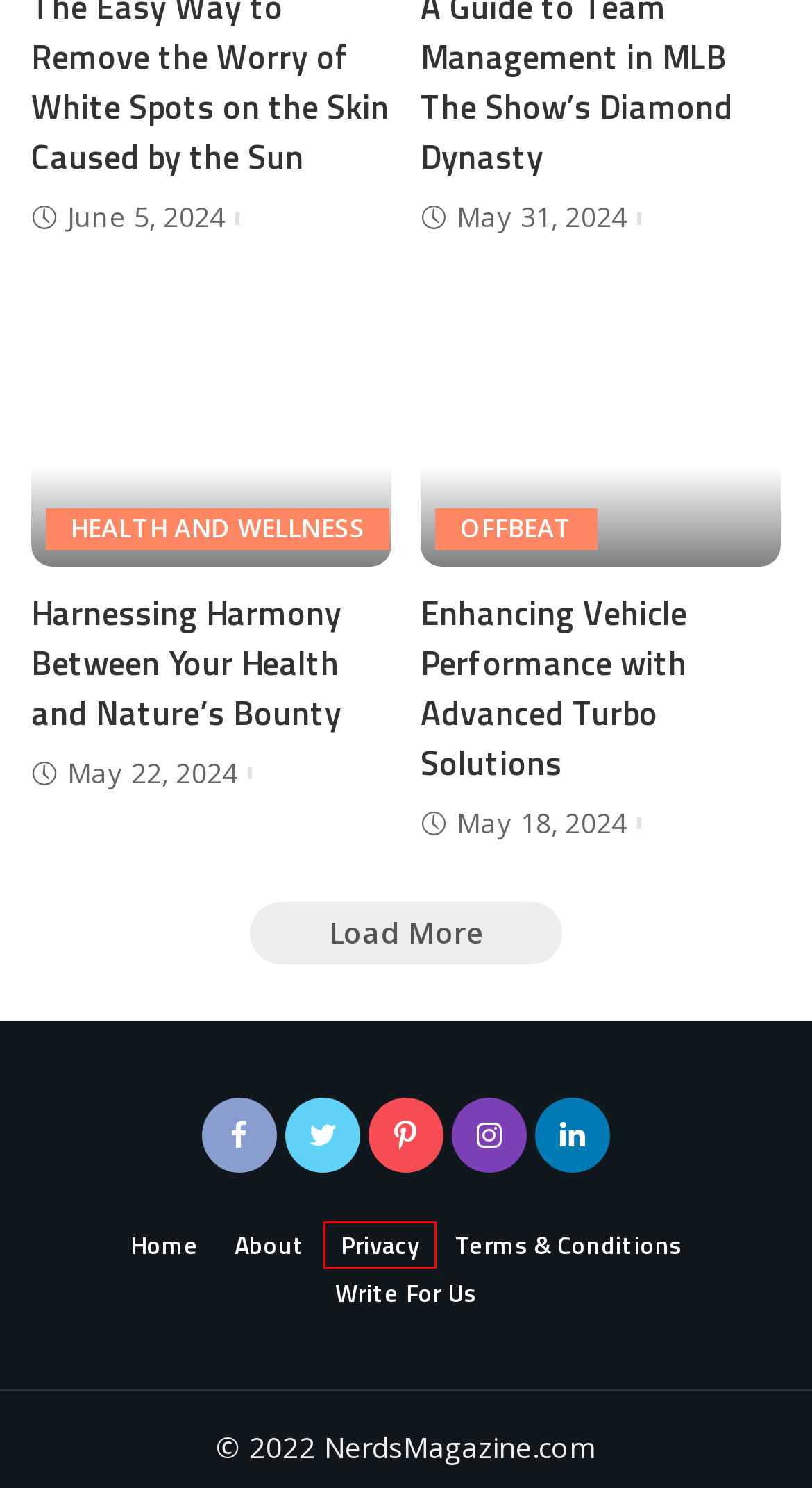You are given a screenshot depicting a webpage with a red bounding box around a UI element. Select the description that best corresponds to the new webpage after clicking the selected element. Here are the choices:
A. Home Tech - Nerd's Mag
B. Improving Health Using Nature's Bounty - Nerd's Mag
C. Write For Us - Nerd's Mag
D. Terms & Conditions - Nerd's Mag
E. Privacy - Nerd's Mag
F. Enhancing Vehicle Performance with a Turbocharger - Nerd's Mag
G. About - Nerd's Mag
H. Buy Instagram Followers for Maximum Impact (2024) - Nerd's Mag

E